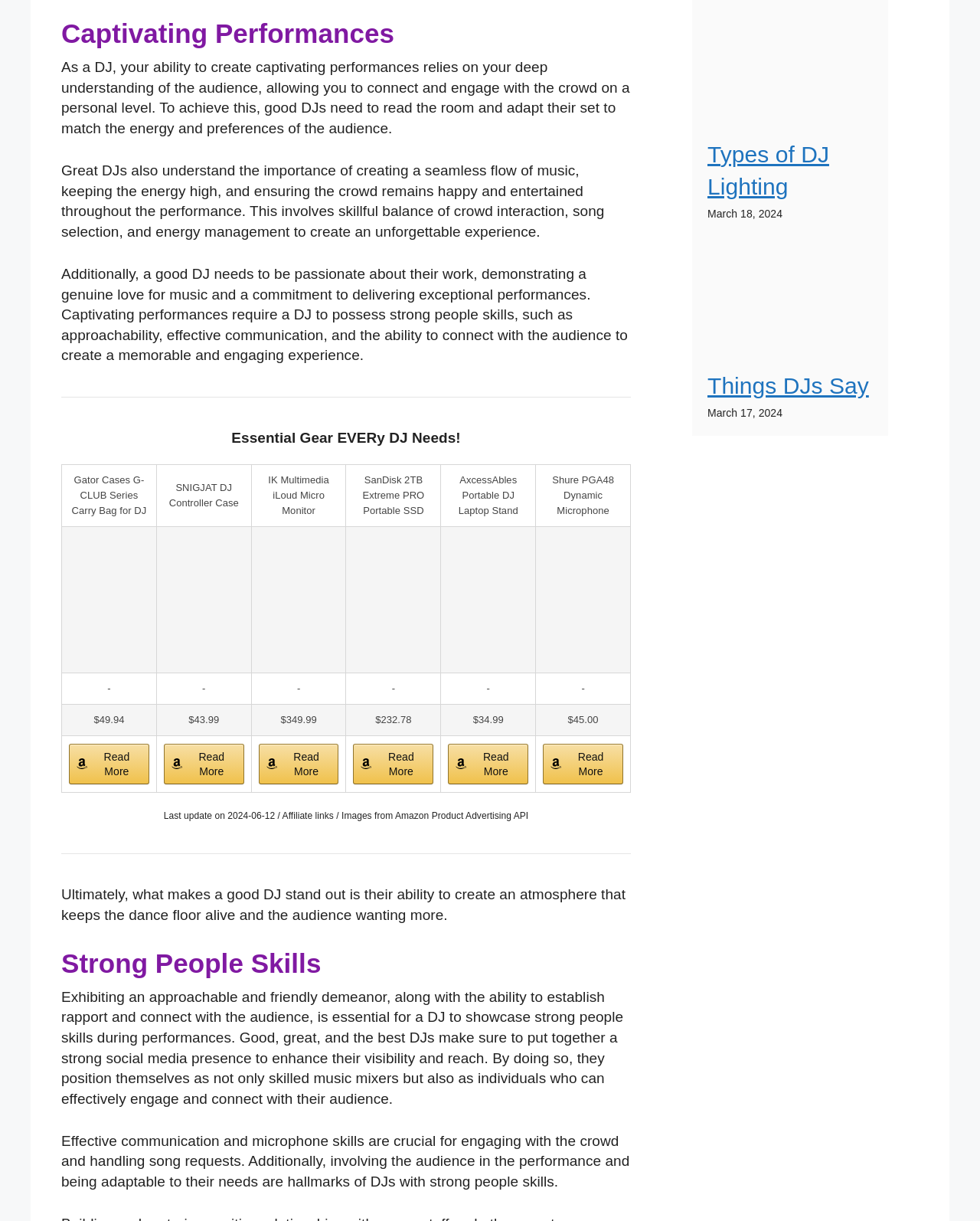Provide a thorough and detailed response to the question by examining the image: 
What is the name of the academy founded by the author?

According to the webpage, the author founded the Académie des musiques intemporelles, which allows students to learn how to compose their own music and create their own songs.